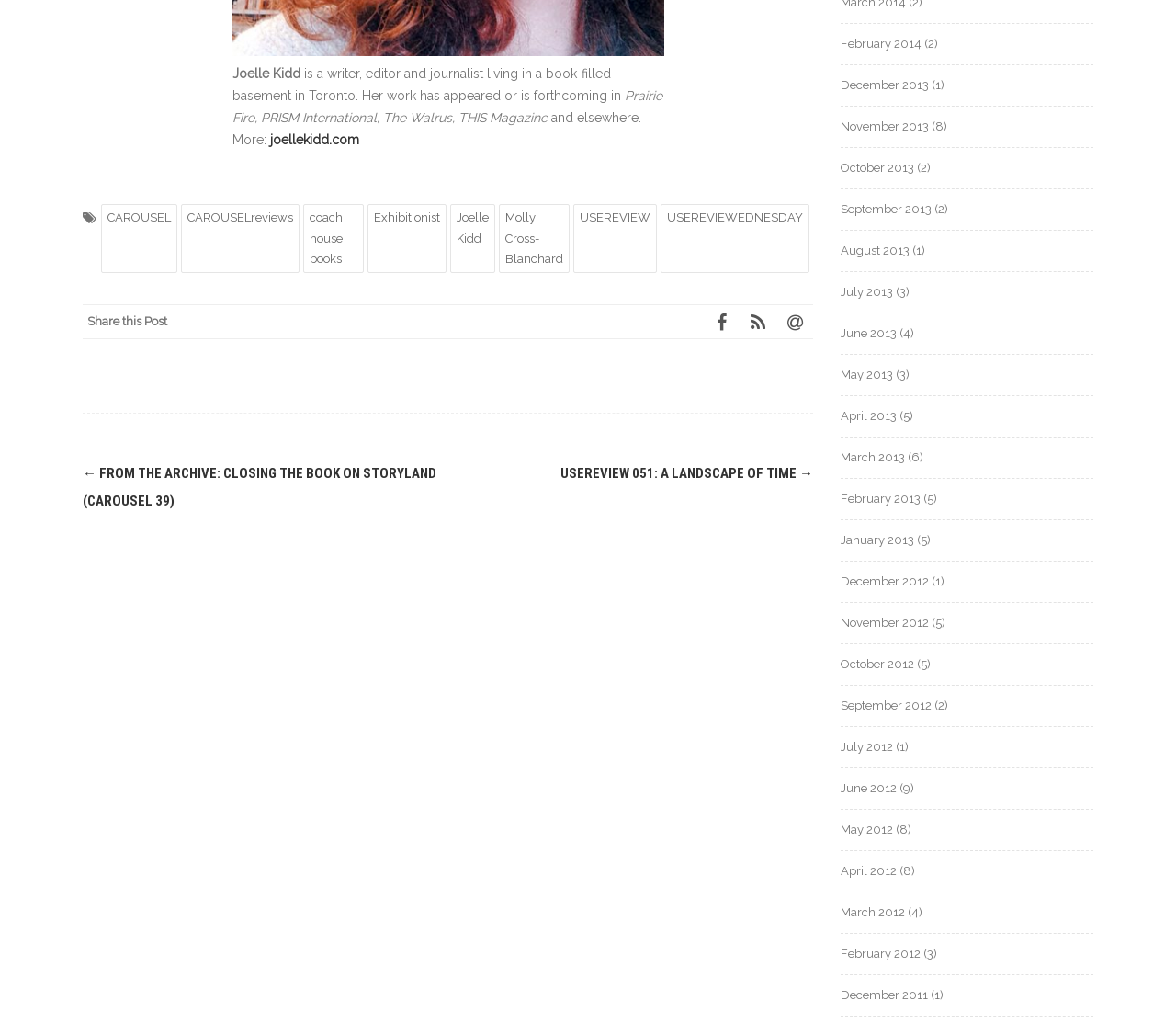Bounding box coordinates are specified in the format (top-left x, top-left y, bottom-right x, bottom-right y). All values are floating point numbers bounded between 0 and 1. Please provide the bounding box coordinate of the region this sentence describes: Exhibitionist

[0.312, 0.2, 0.38, 0.267]